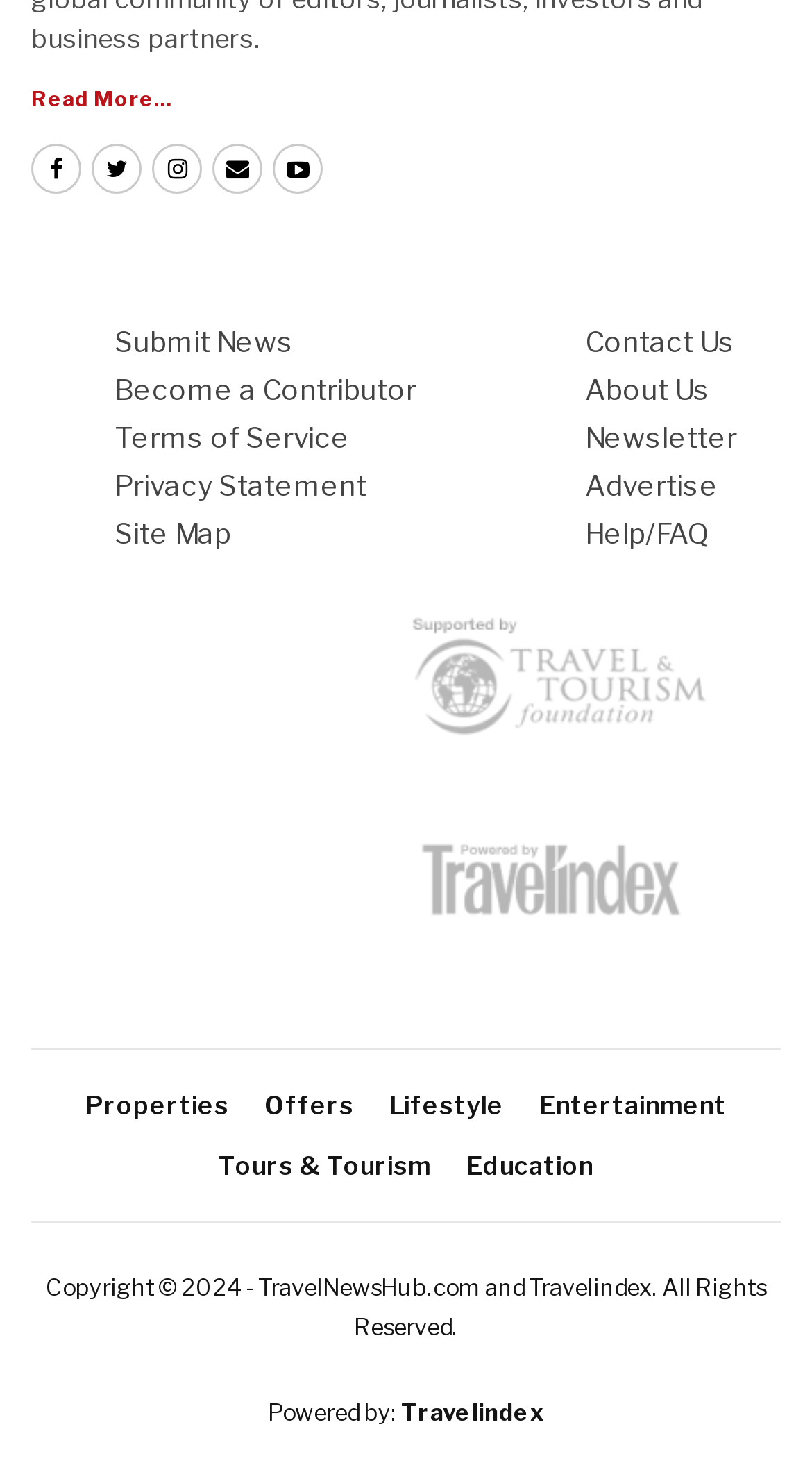Using details from the image, please answer the following question comprehensively:
How many social media links are present on the webpage?

I counted the number of link elements with Unicode characters (e.g., '', '', etc.) and found 5 social media links on the webpage.